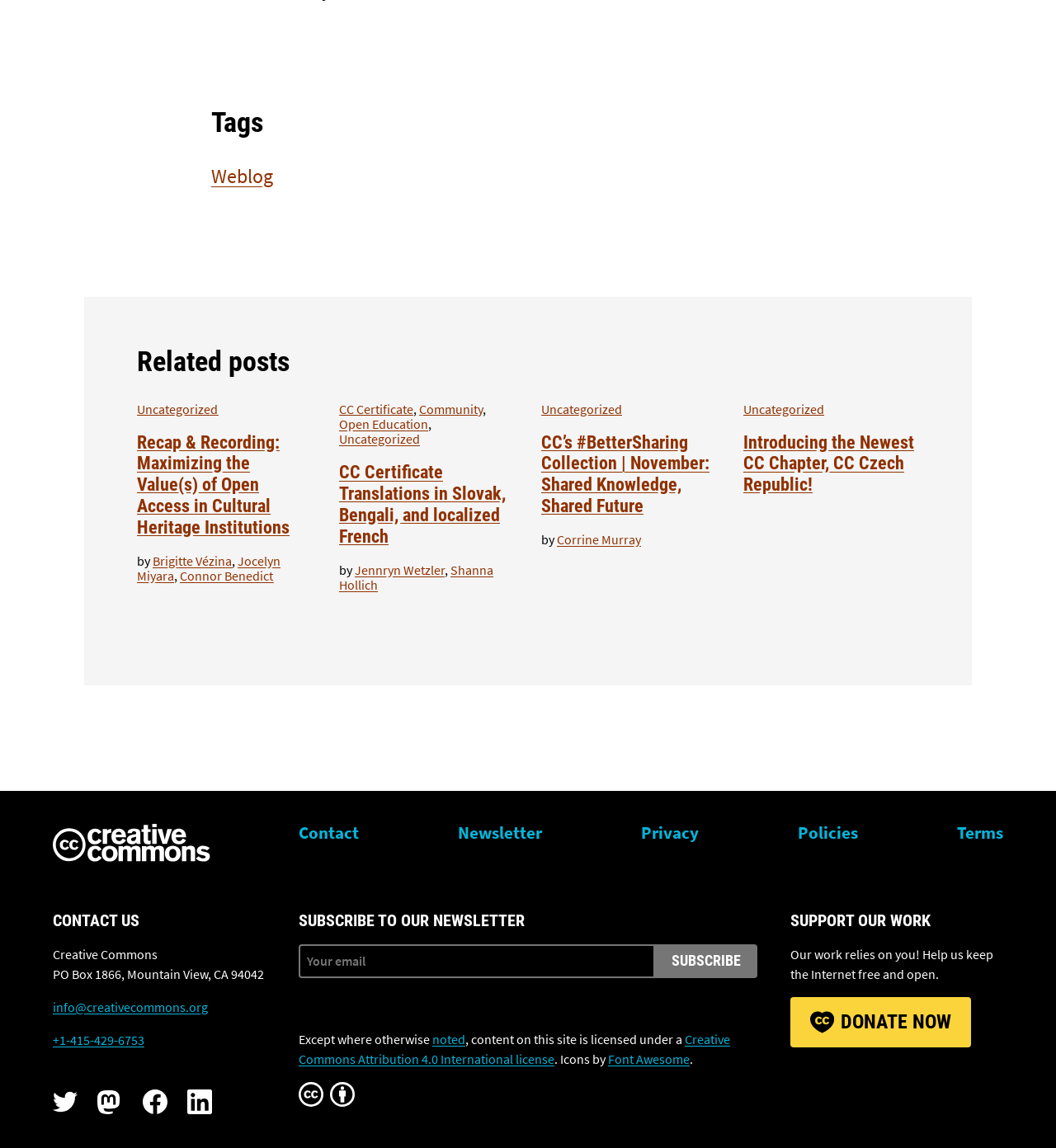Bounding box coordinates are specified in the format (top-left x, top-left y, bottom-right x, bottom-right y). All values are floating point numbers bounded between 0 and 1. Please provide the bounding box coordinate of the region this sentence describes: name="EMAIL" placeholder="Your email"

[0.283, 0.823, 0.621, 0.852]